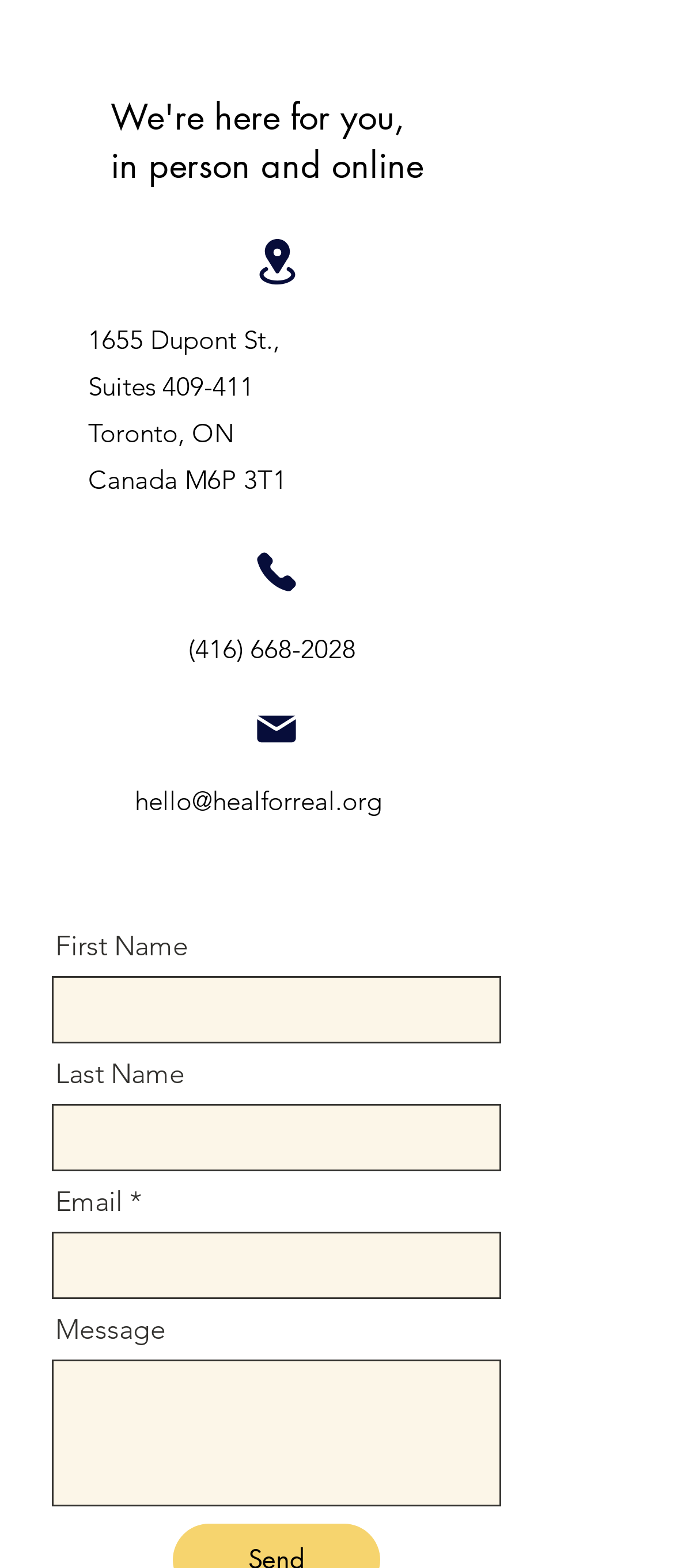Please pinpoint the bounding box coordinates for the region I should click to adhere to this instruction: "Click the Location button".

[0.205, 0.143, 0.615, 0.189]